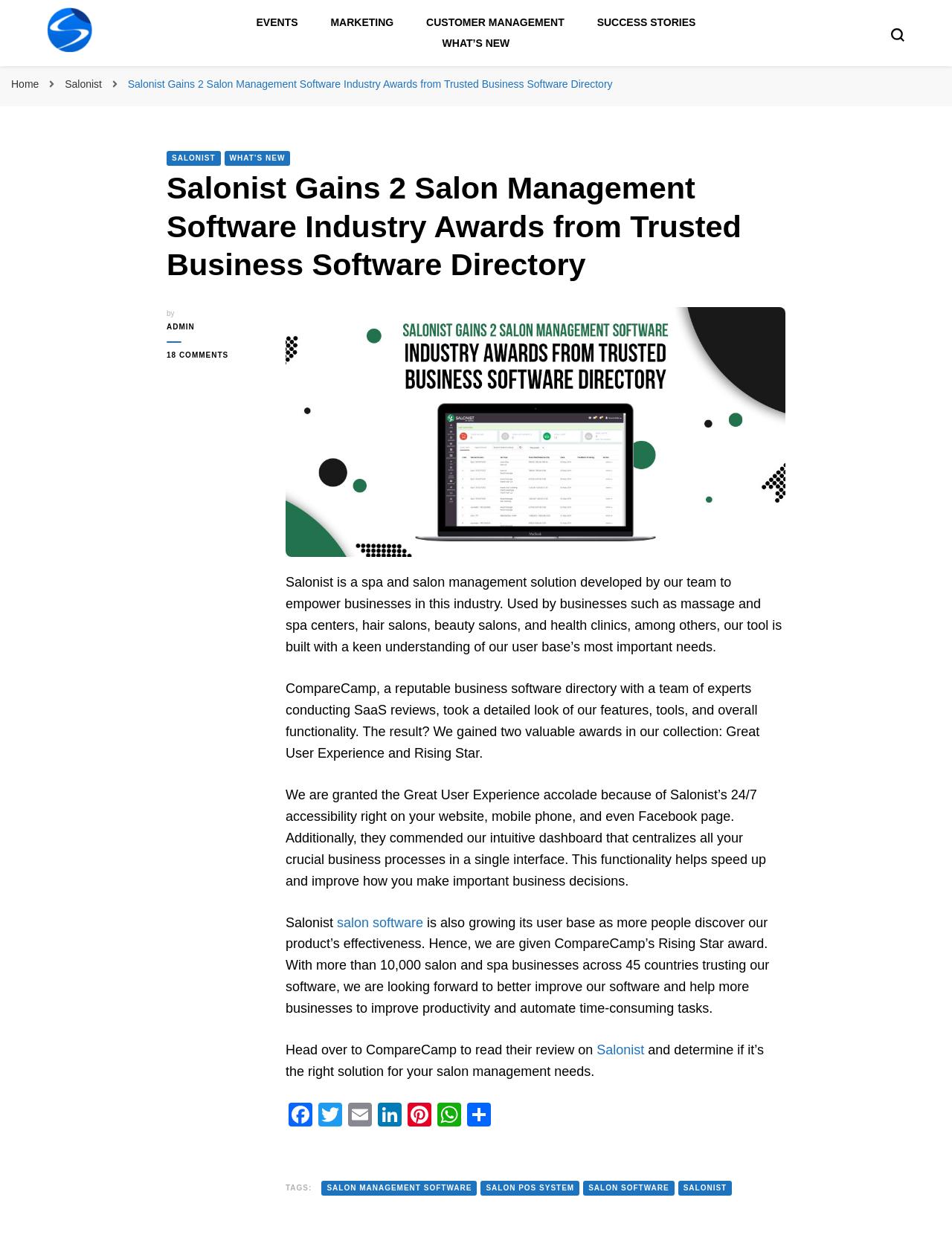What is Salonist?
Answer the question with a single word or phrase, referring to the image.

Salon management solution